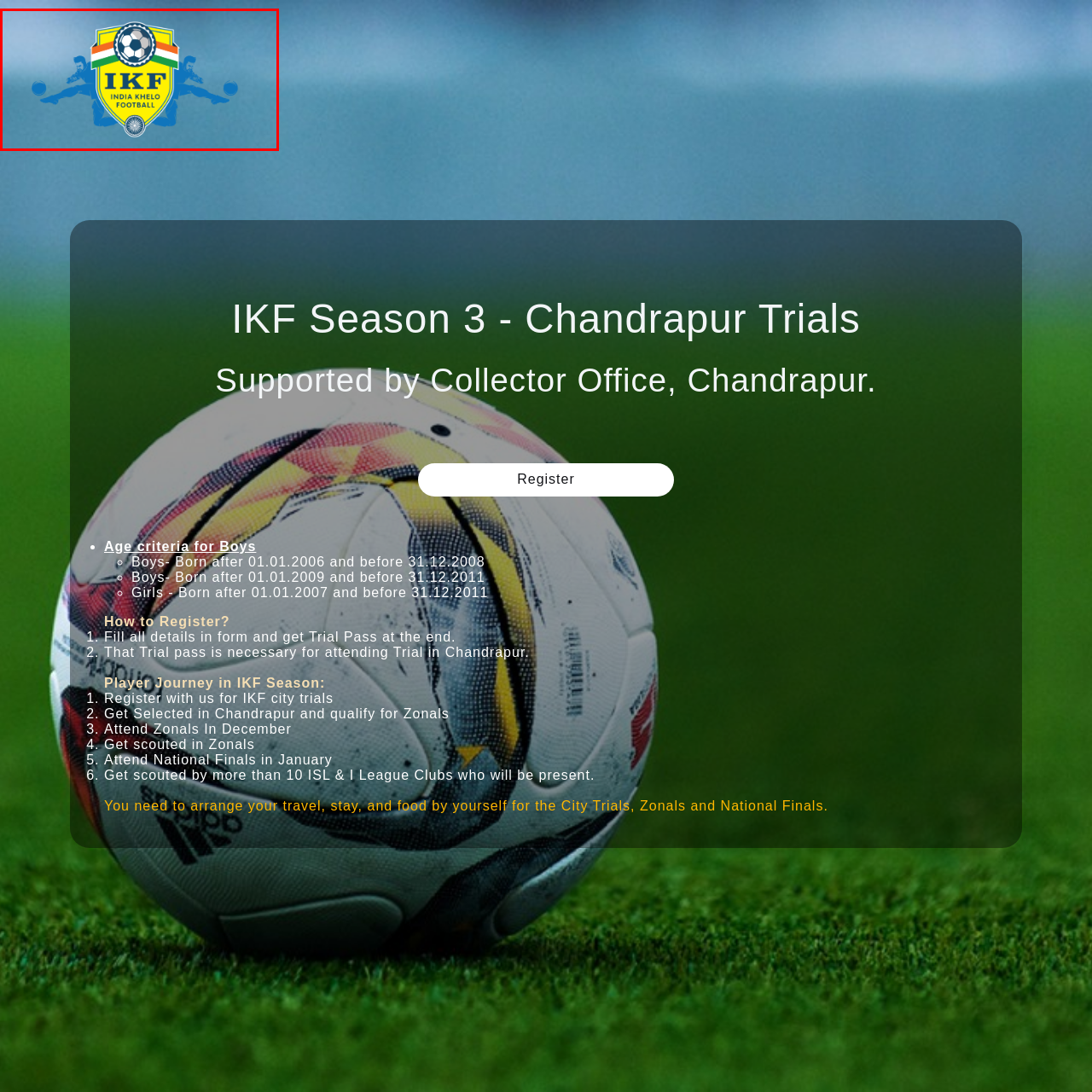Write a thorough description of the contents of the image marked by the red outline.

The image features the logo of "India Khelo Football" (IKF), a prominent initiative aimed at promoting football in India. The logo is characterized by a vibrant color scheme, prominently showcasing a stylized football at the top. The central emblem features a shield design in yellow, flanked by green and orange stripes, reflecting the colors of the Indian flag. Below the football, the acronym 'IKF' is boldly displayed, signifying the organization's name. The full name, "India Khelo Football," is inscribed at the bottom of the shield, reinforcing the initiative's mission to inspire youth participation in football across the nation. The background features subtle graphic elements, including silhouettes of players in dynamic poses, emphasizing the energy and excitement associated with the sport.